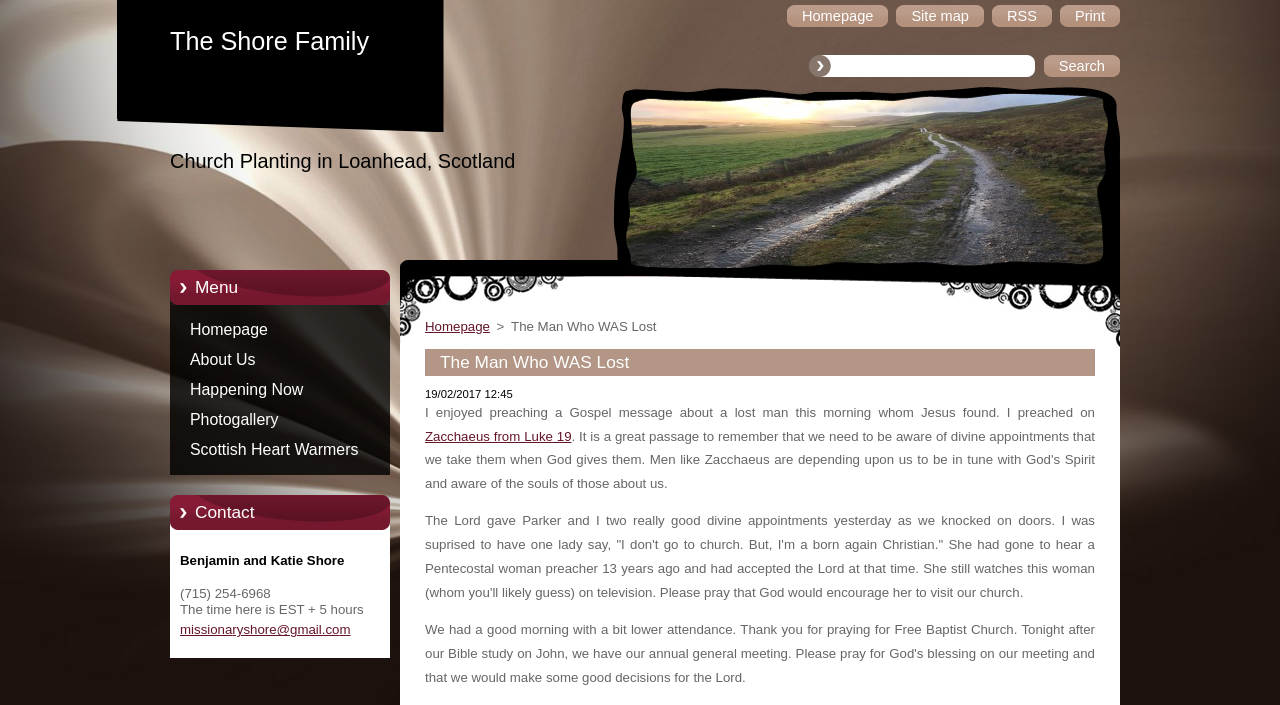Please reply with a single word or brief phrase to the question: 
What is the purpose of the 'Search' button?

To search the website